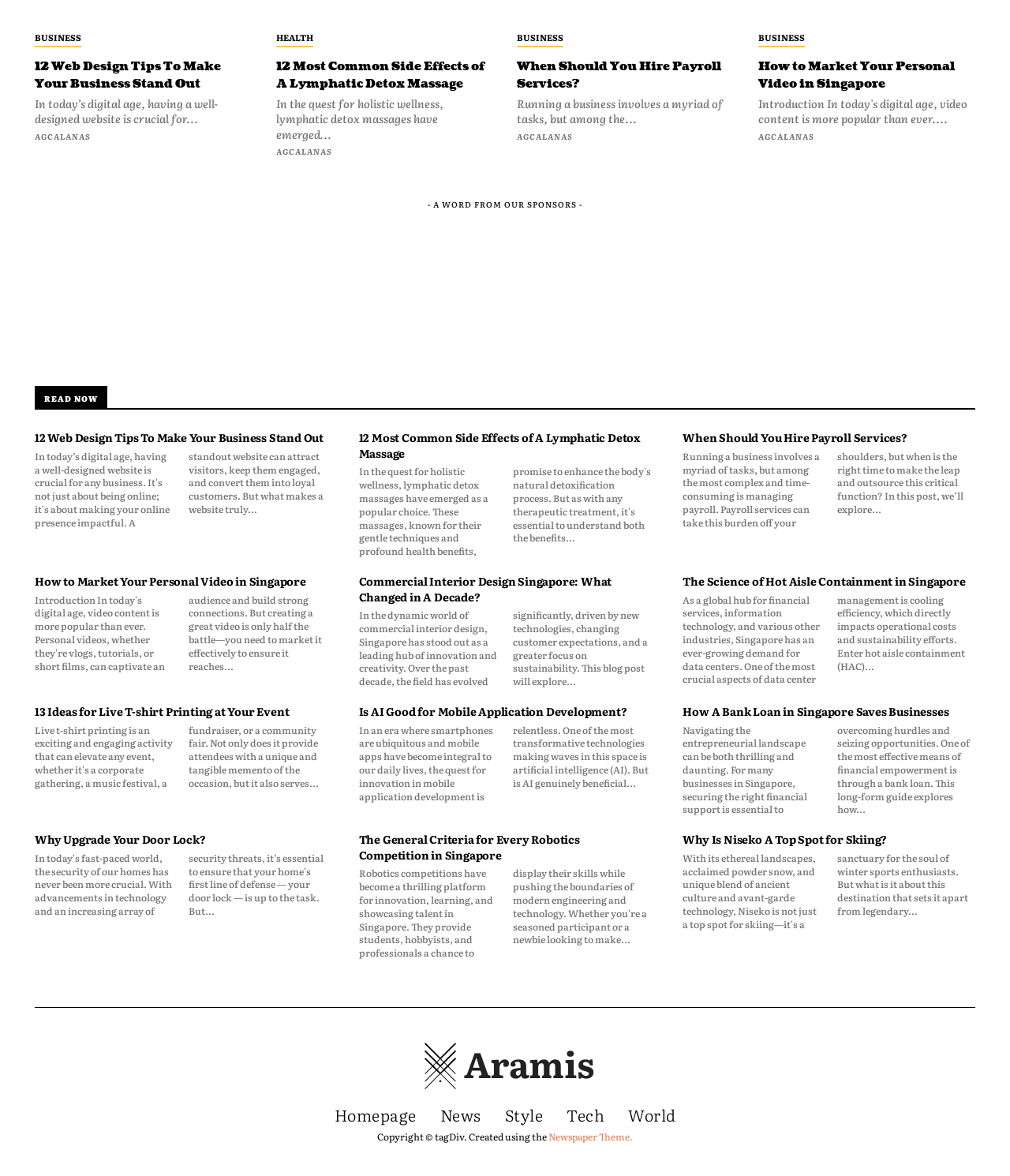Please identify the bounding box coordinates of the element on the webpage that should be clicked to follow this instruction: "Share on Facebook". The bounding box coordinates should be given as four float numbers between 0 and 1, formatted as [left, top, right, bottom].

None